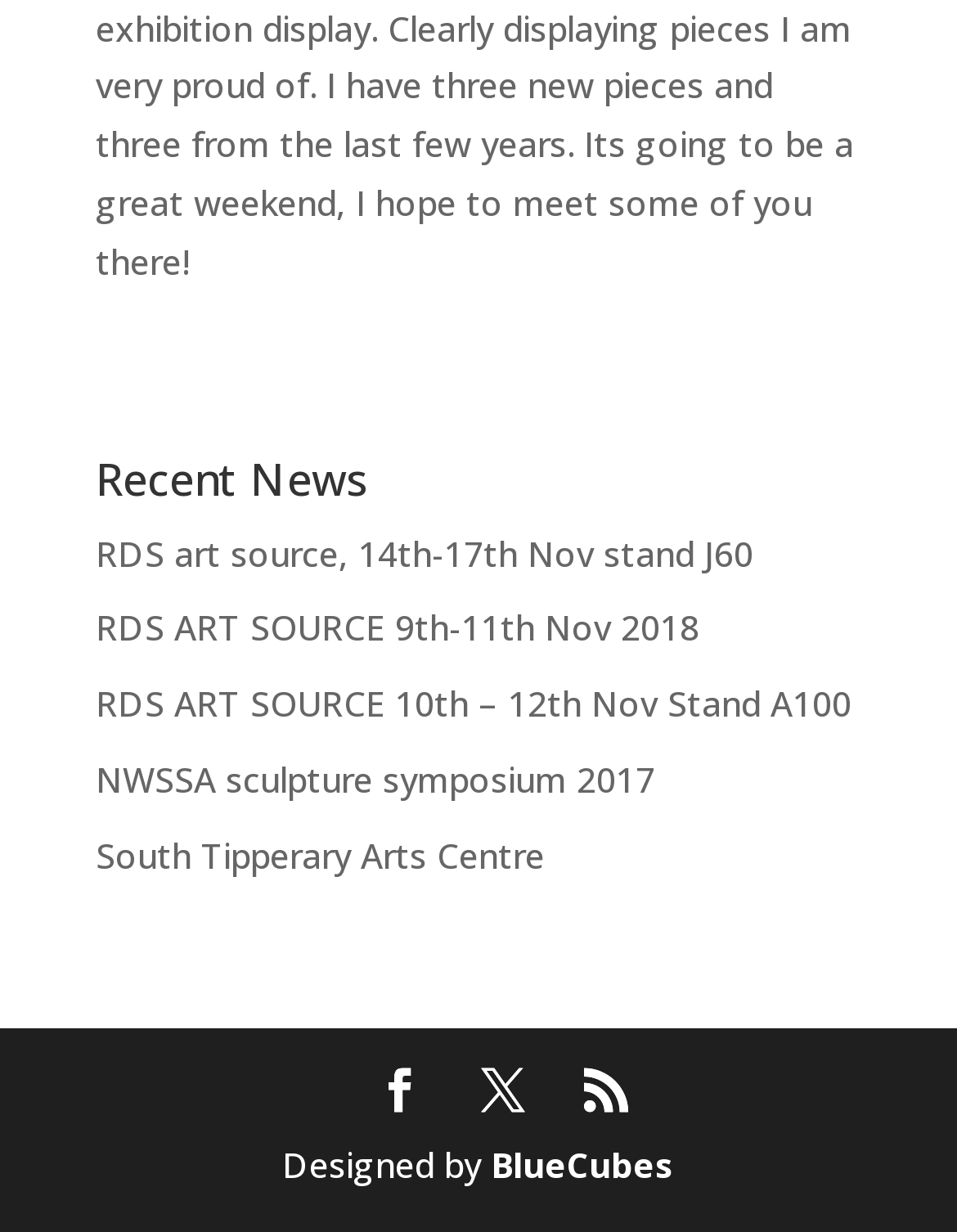Determine the coordinates of the bounding box that should be clicked to complete the instruction: "go to South Tipperary Arts Centre". The coordinates should be represented by four float numbers between 0 and 1: [left, top, right, bottom].

[0.1, 0.675, 0.569, 0.713]